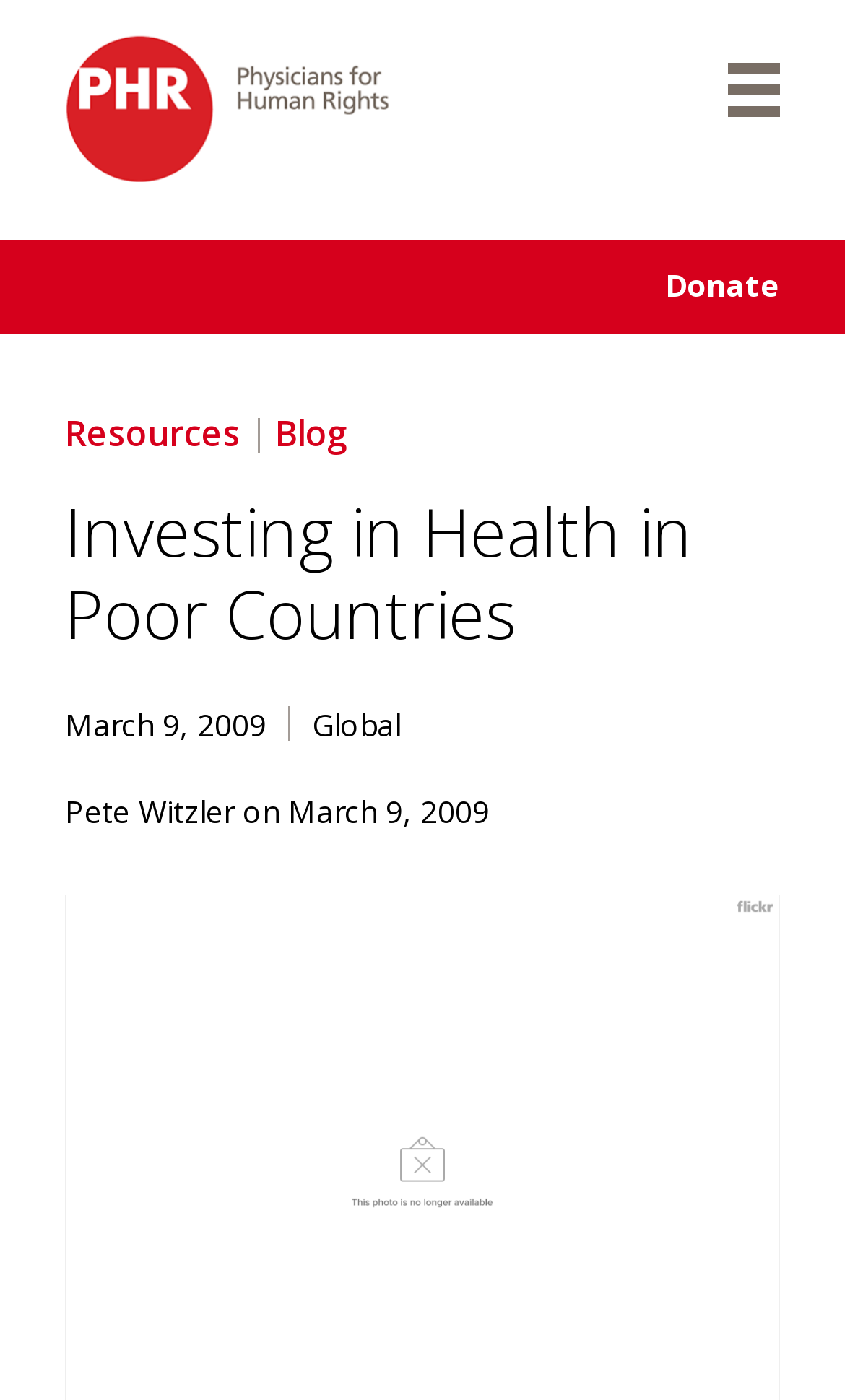Identify the bounding box for the UI element specified in this description: "Call now". The coordinates must be four float numbers between 0 and 1, formatted as [left, top, right, bottom].

None